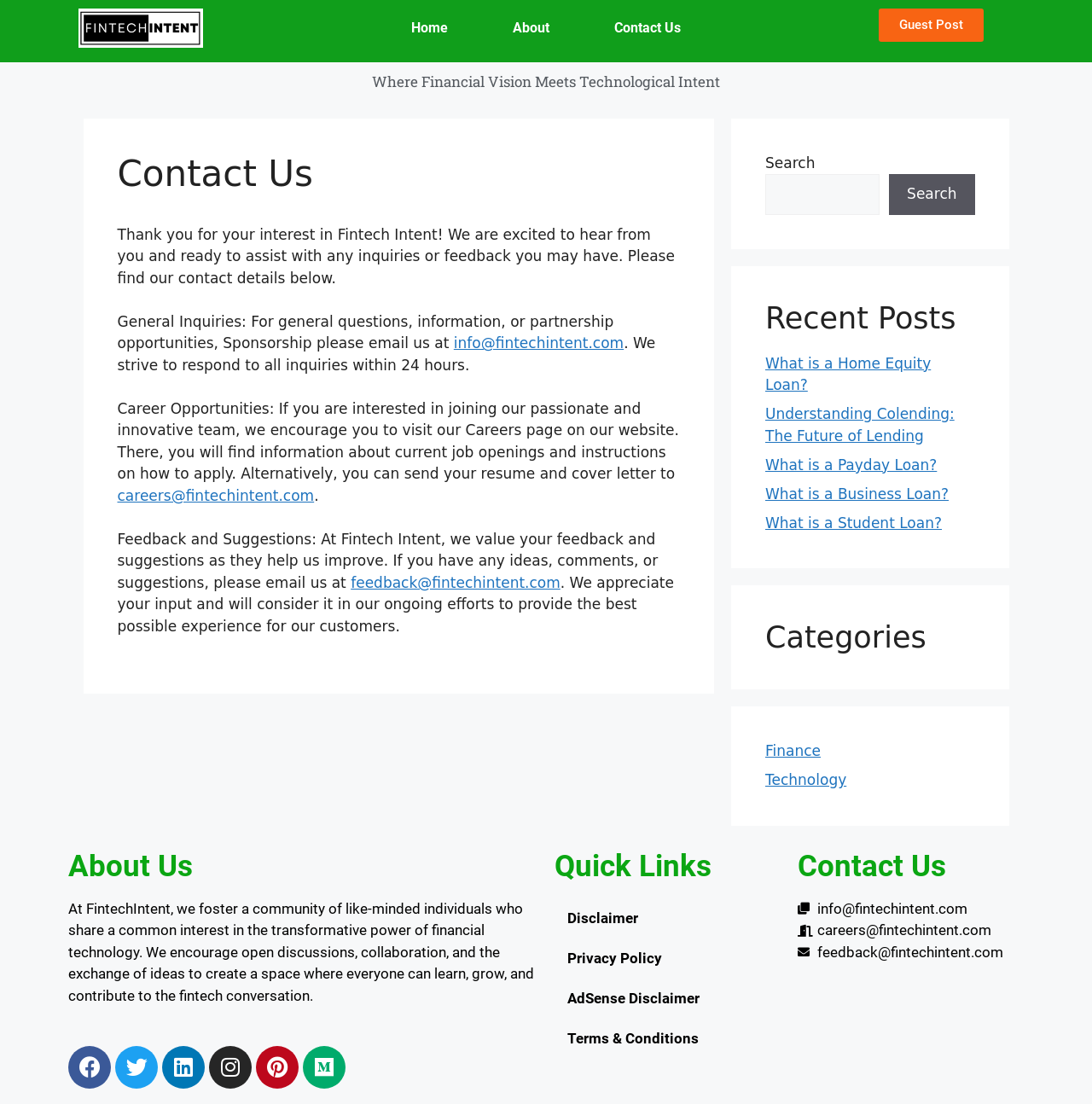What is the topic of the recent post 'What is a Home Equity Loan?'? Examine the screenshot and reply using just one word or a brief phrase.

Finance